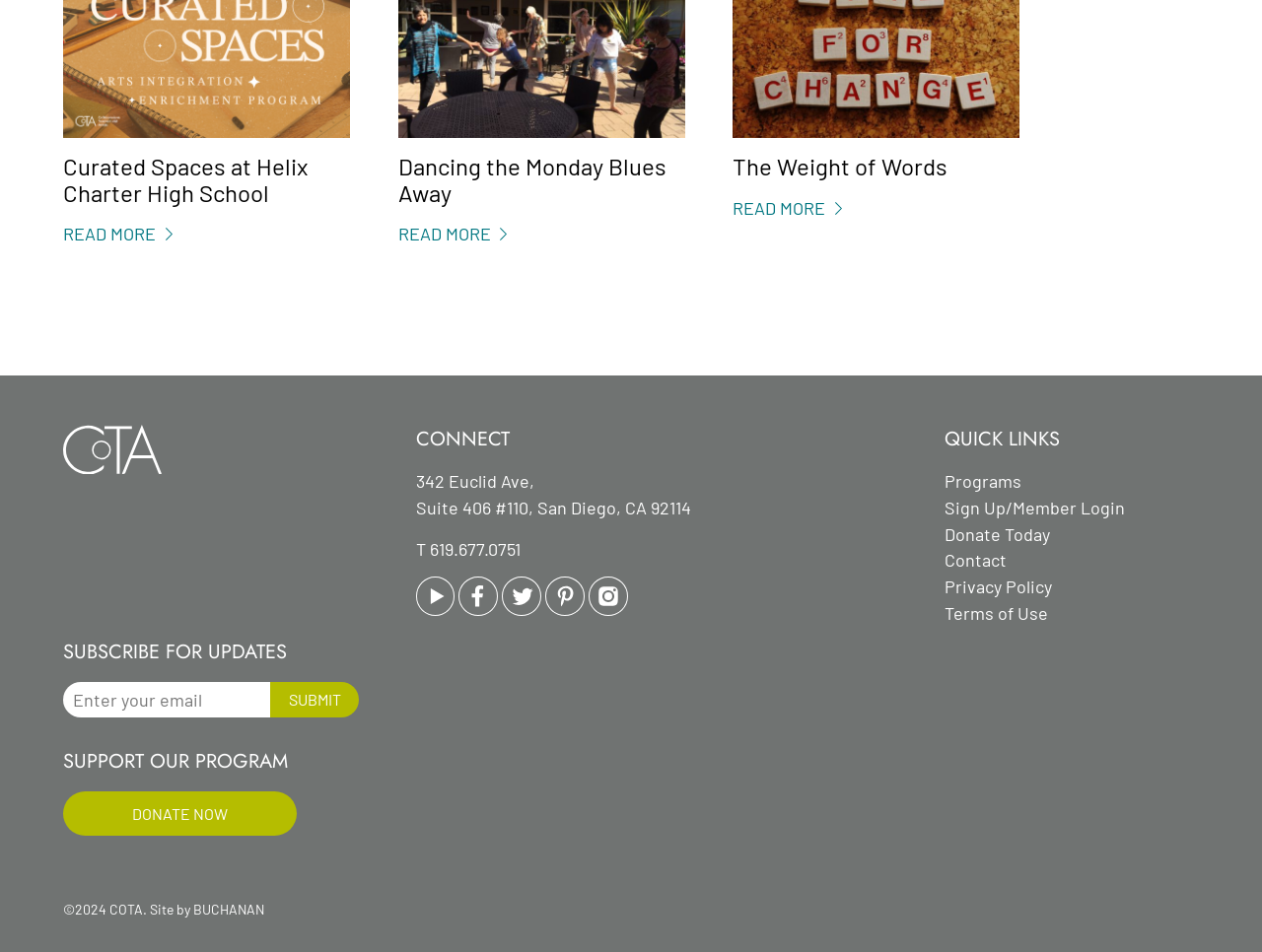Please determine the bounding box coordinates for the element with the description: "Sign Up/Member Login".

[0.748, 0.522, 0.891, 0.545]